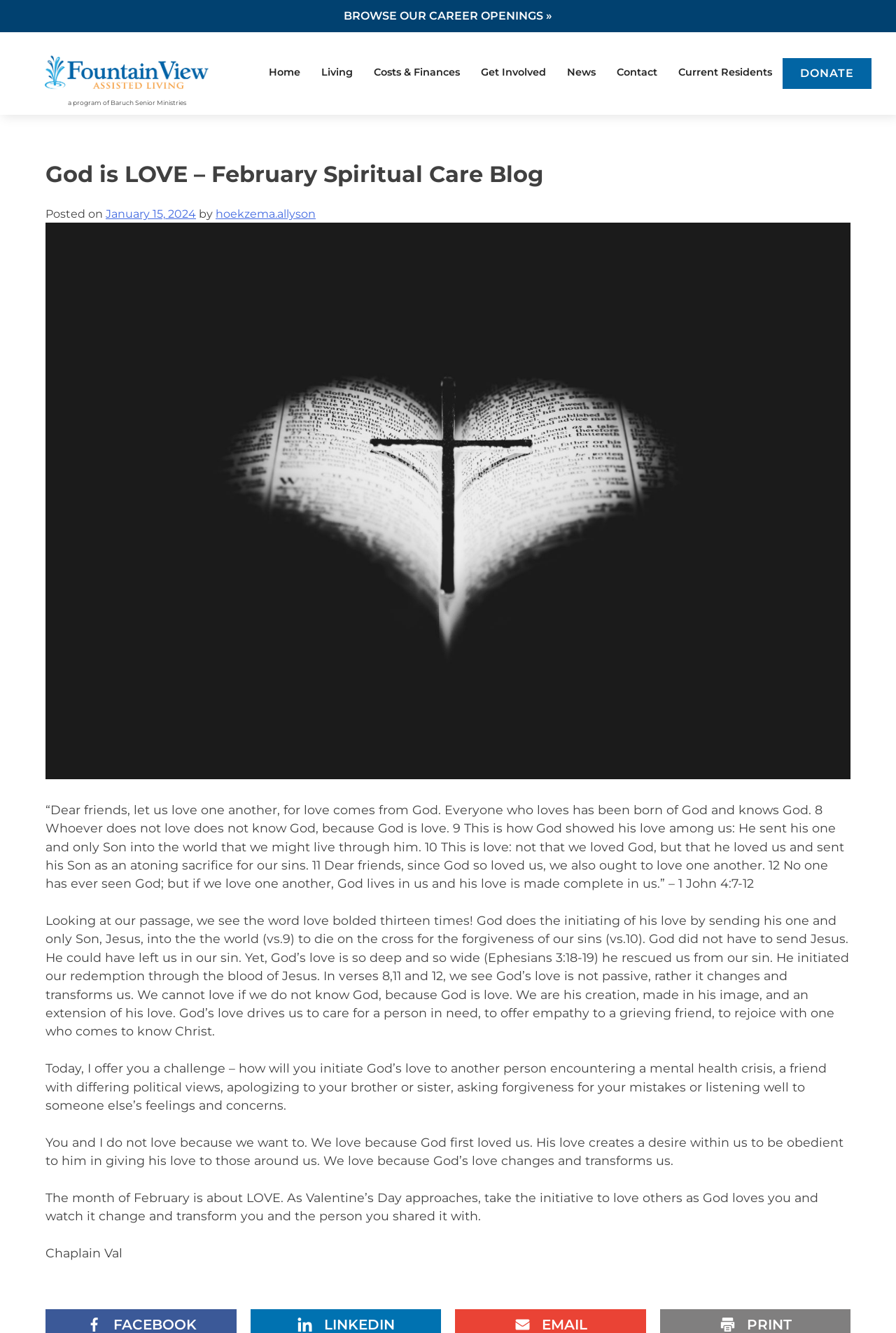Kindly determine the bounding box coordinates of the area that needs to be clicked to fulfill this instruction: "Click the 'BROWSE OUR CAREER OPENINGS »' link".

[0.384, 0.007, 0.616, 0.017]